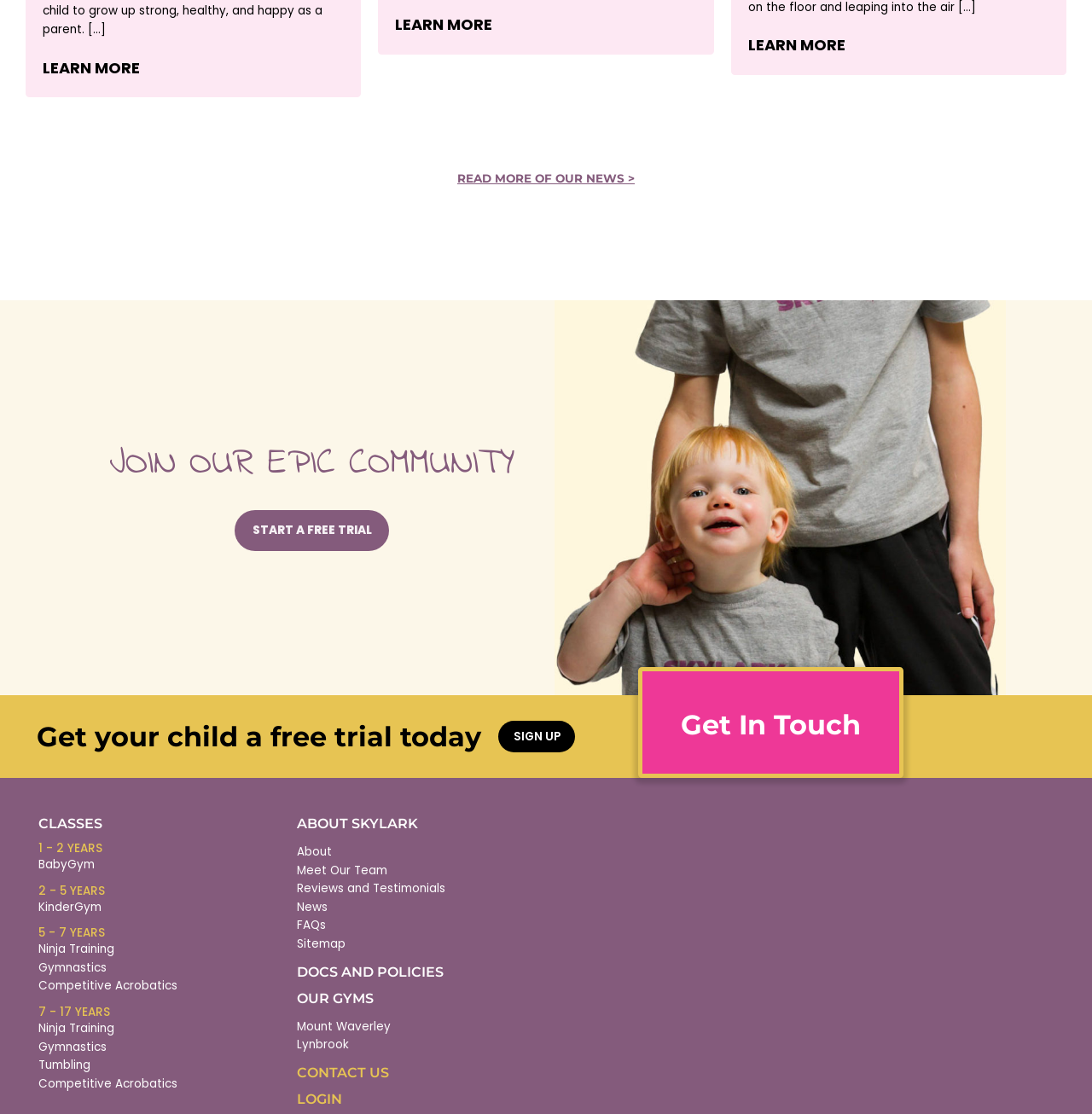Provide a brief response in the form of a single word or phrase:
How many gym locations are listed on the website?

2